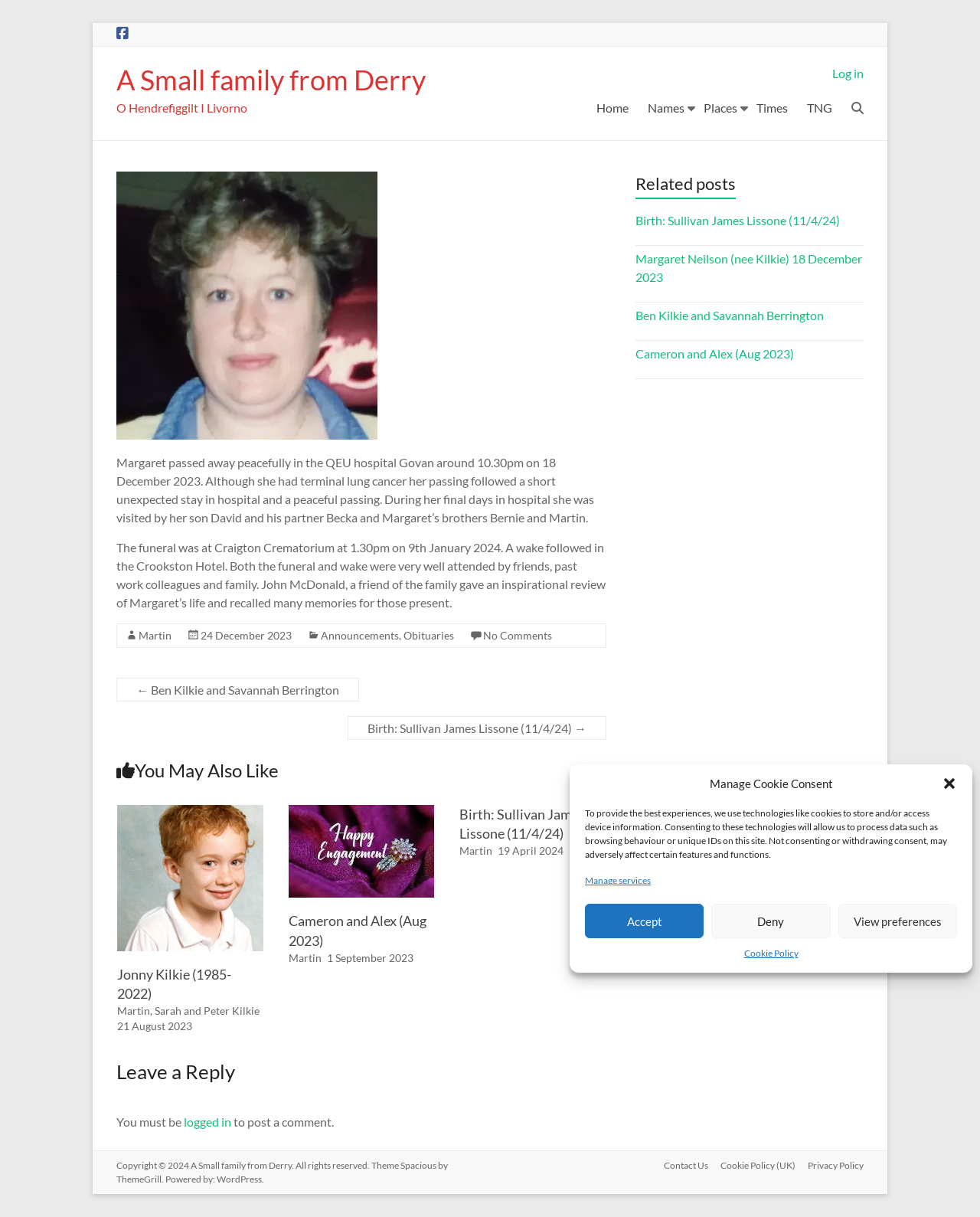Please find the bounding box coordinates of the element that needs to be clicked to perform the following instruction: "Click the 'Log in' button". The bounding box coordinates should be four float numbers between 0 and 1, represented as [left, top, right, bottom].

[0.849, 0.054, 0.881, 0.066]